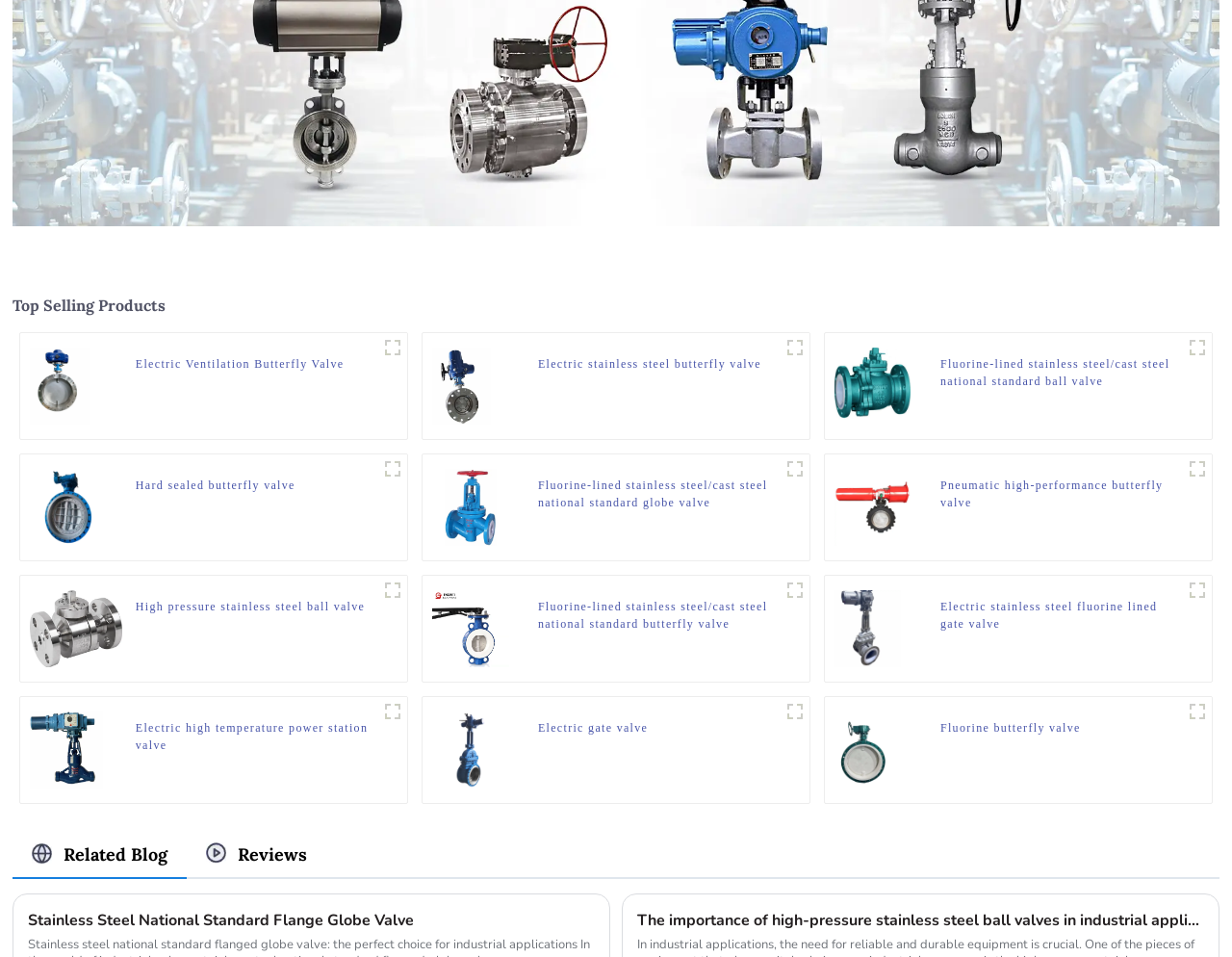Respond with a single word or phrase:
What is the type of valve in the last figure?

Electric high temperature power station valve